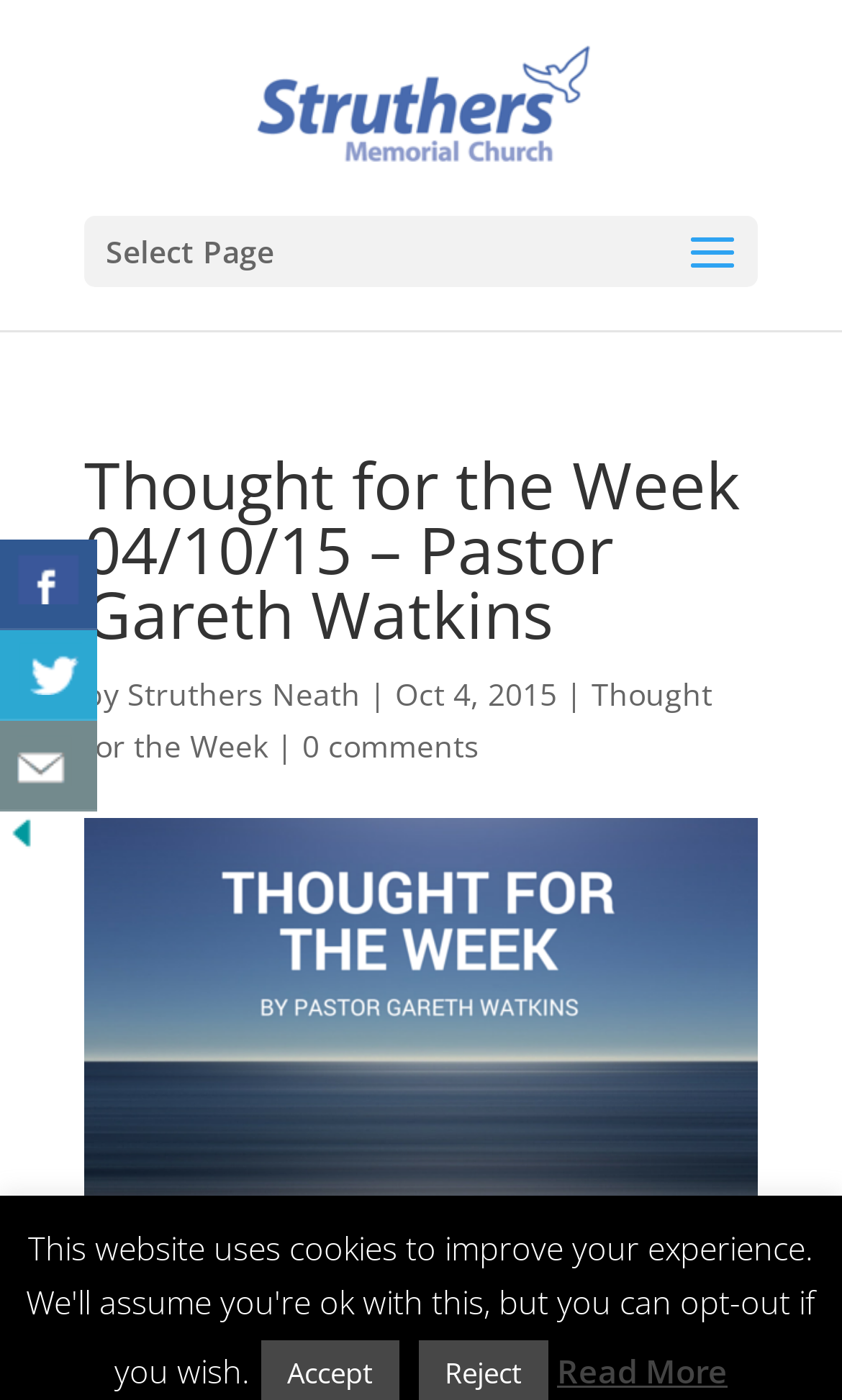Identify the bounding box coordinates for the element you need to click to achieve the following task: "Visit Struthers Neath website". Provide the bounding box coordinates as four float numbers between 0 and 1, in the form [left, top, right, bottom].

[0.291, 0.06, 0.719, 0.089]